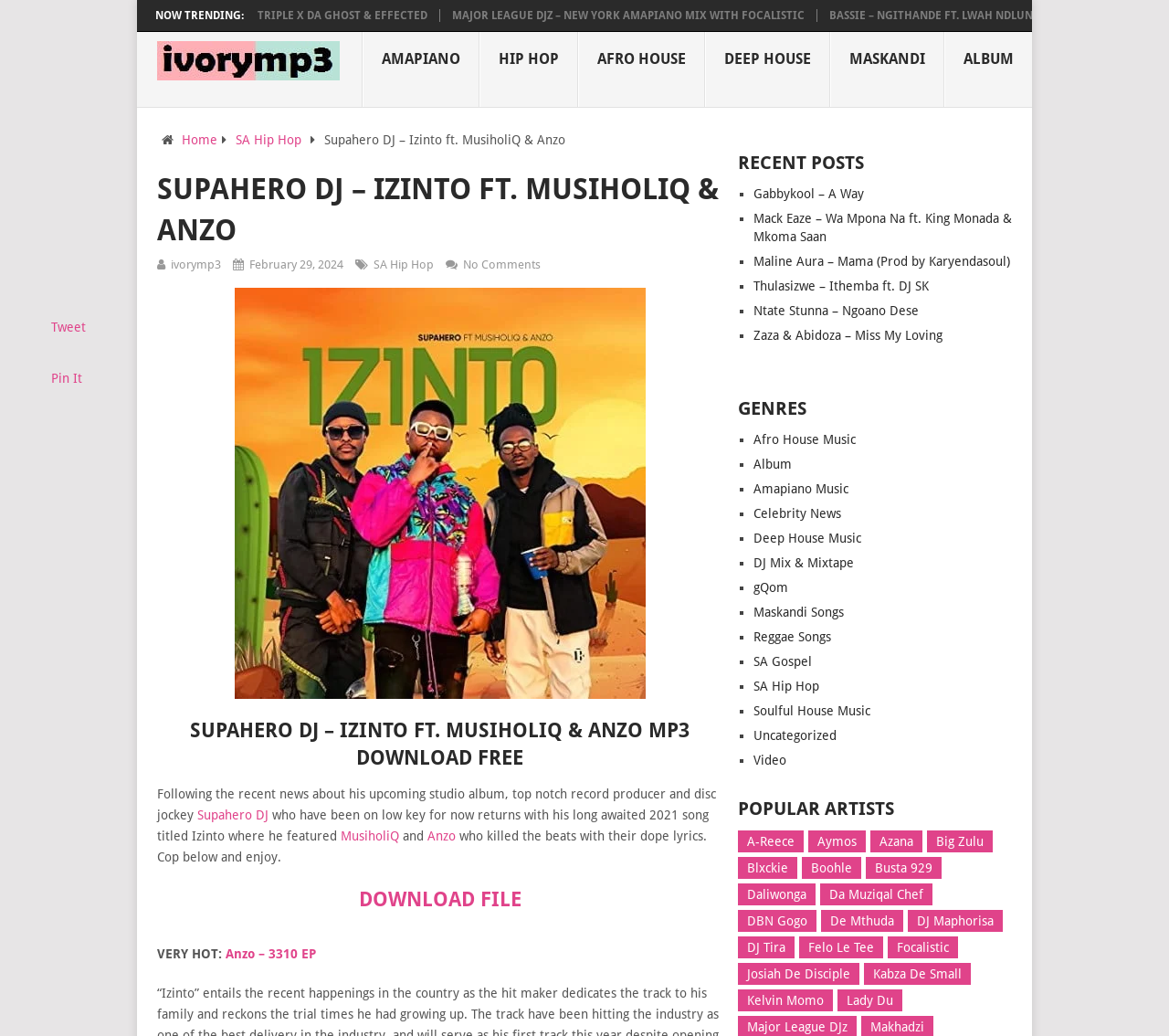Please determine the bounding box coordinates for the element that should be clicked to follow these instructions: "Click on the 'DOWNLOAD FILE' button".

[0.307, 0.857, 0.446, 0.879]